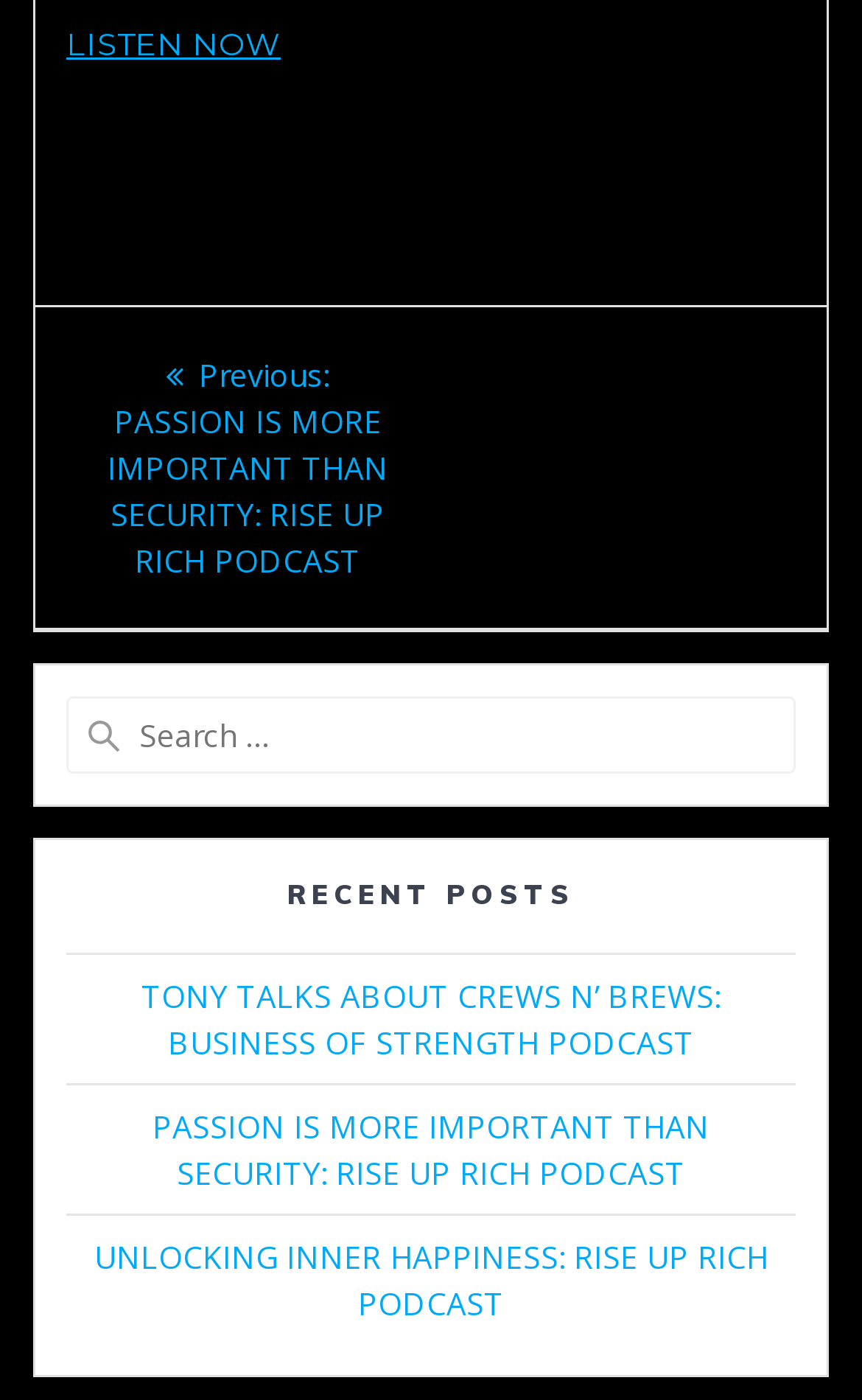Please give a succinct answer to the question in one word or phrase:
What is the vertical position of the 'Posts' navigation relative to the 'LISTEN NOW' link?

Below